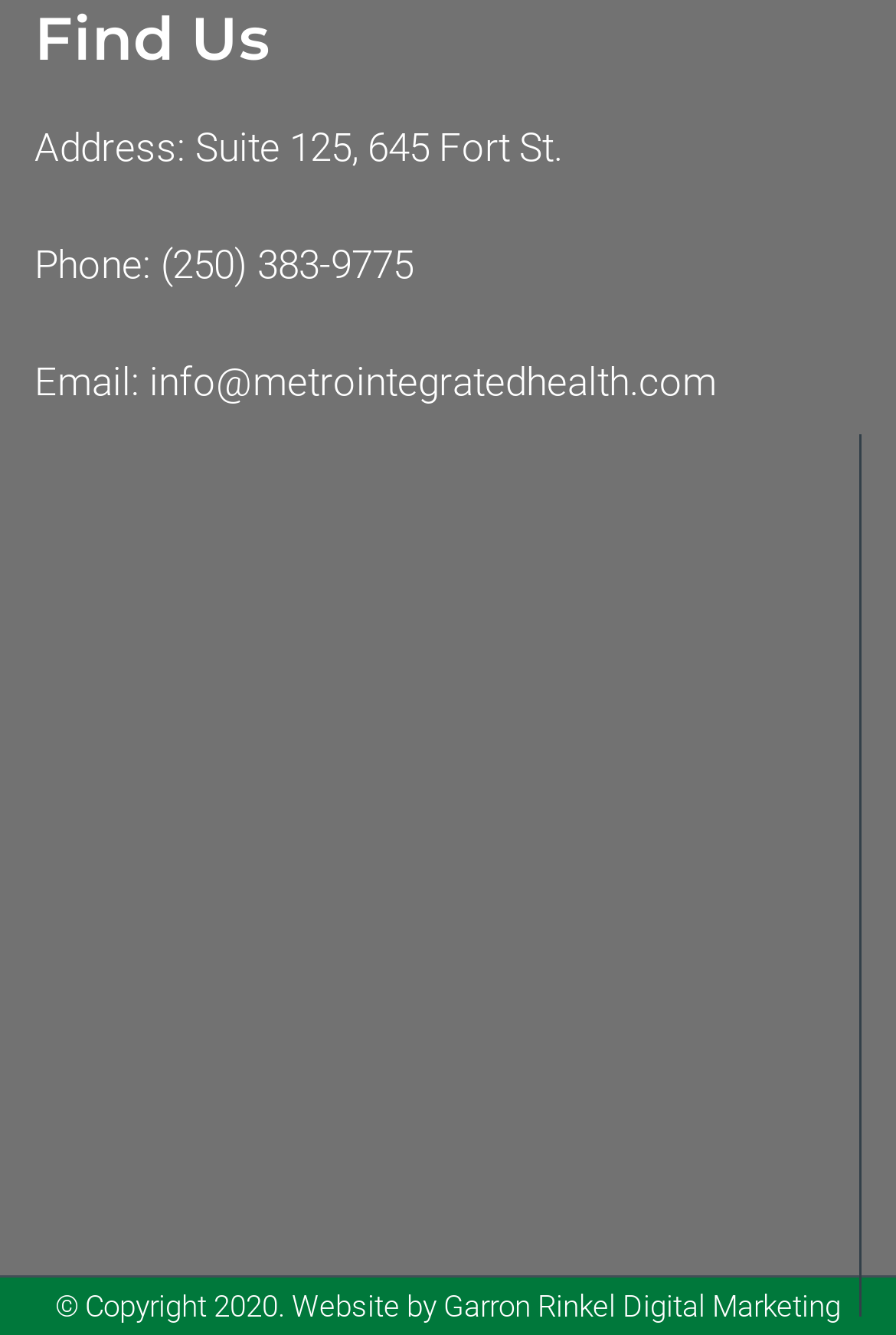Determine the bounding box for the HTML element described here: "Suite 125, 645 Fort St.". The coordinates should be given as [left, top, right, bottom] with each number being a float between 0 and 1.

[0.218, 0.093, 0.628, 0.127]